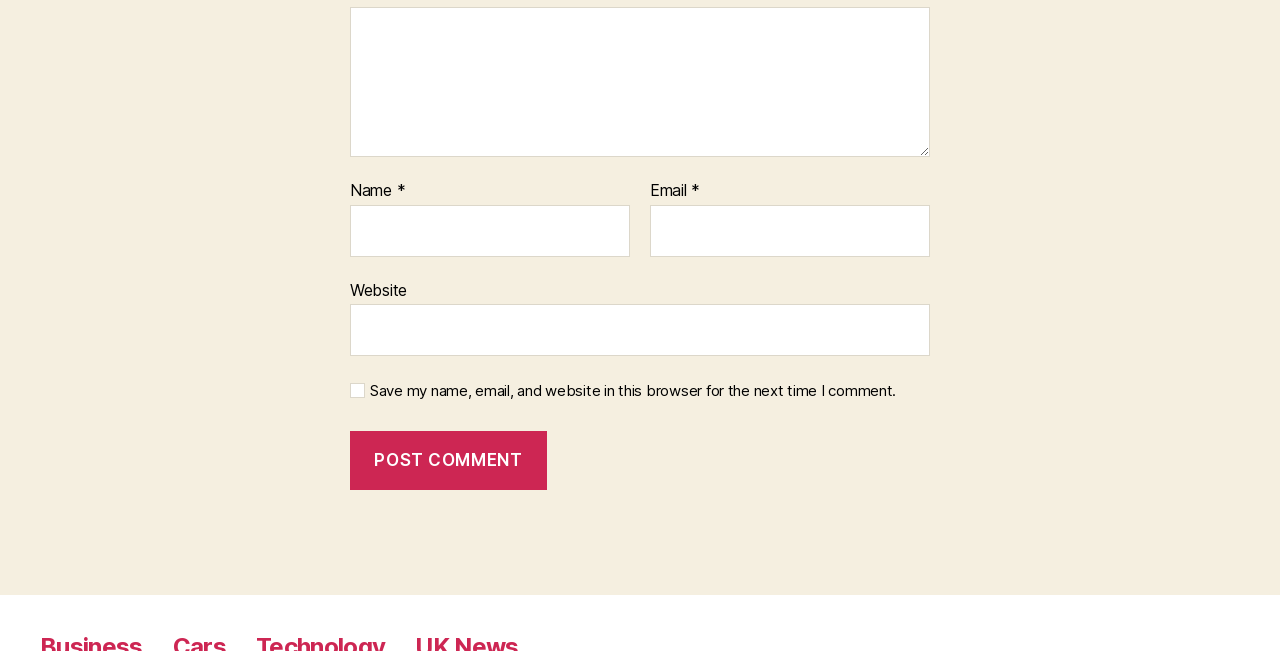How many textboxes are required?
Could you answer the question with a detailed and thorough explanation?

There are three textboxes with a '*' symbol indicating they are required: 'Comment *', 'Name *', and 'Email *'.